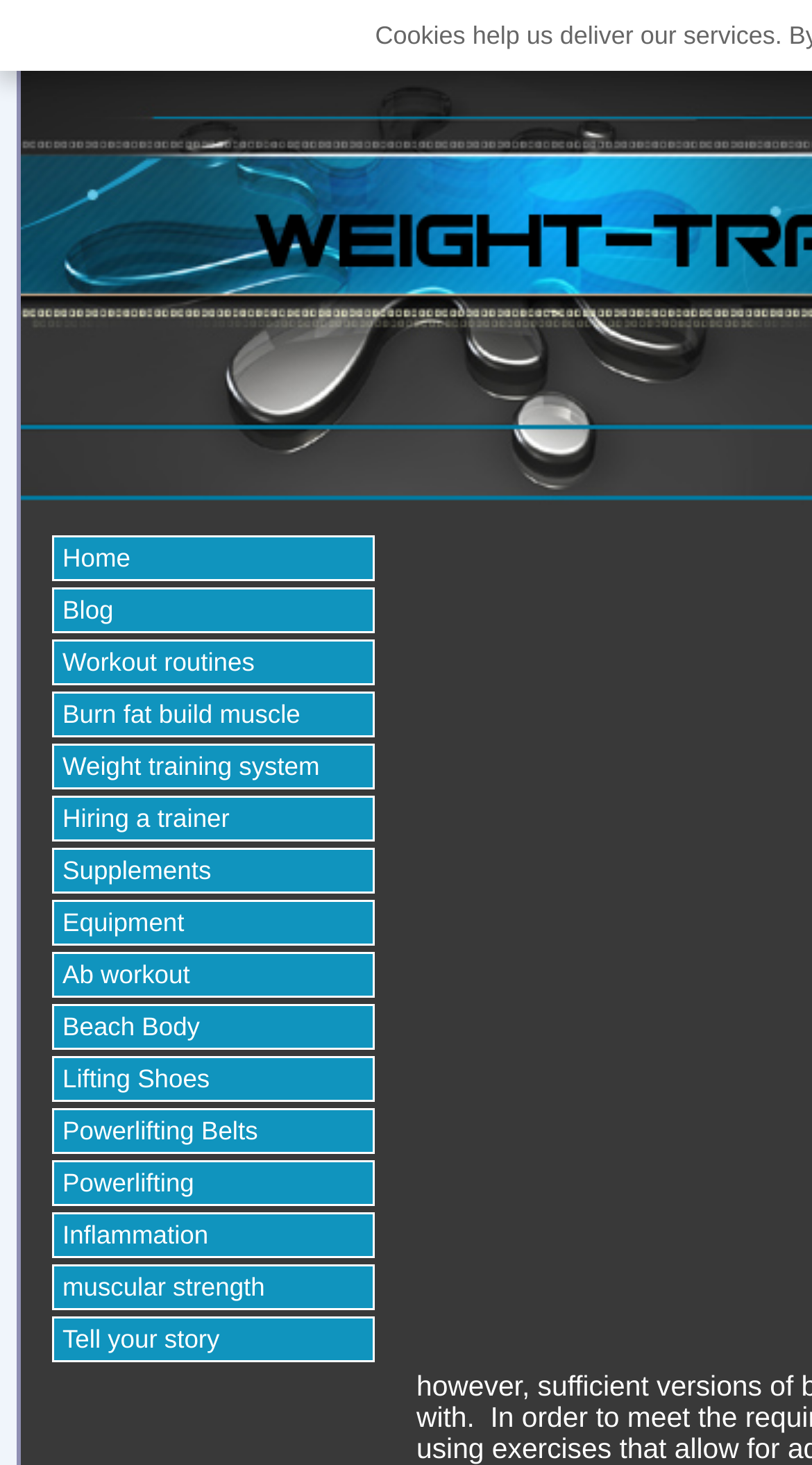Is there a link about abdominal workouts?
Use the information from the screenshot to give a comprehensive response to the question.

I searched the top navigation menu and found a link called 'Ab workout', which suggests that the website has content related to abdominal workouts.